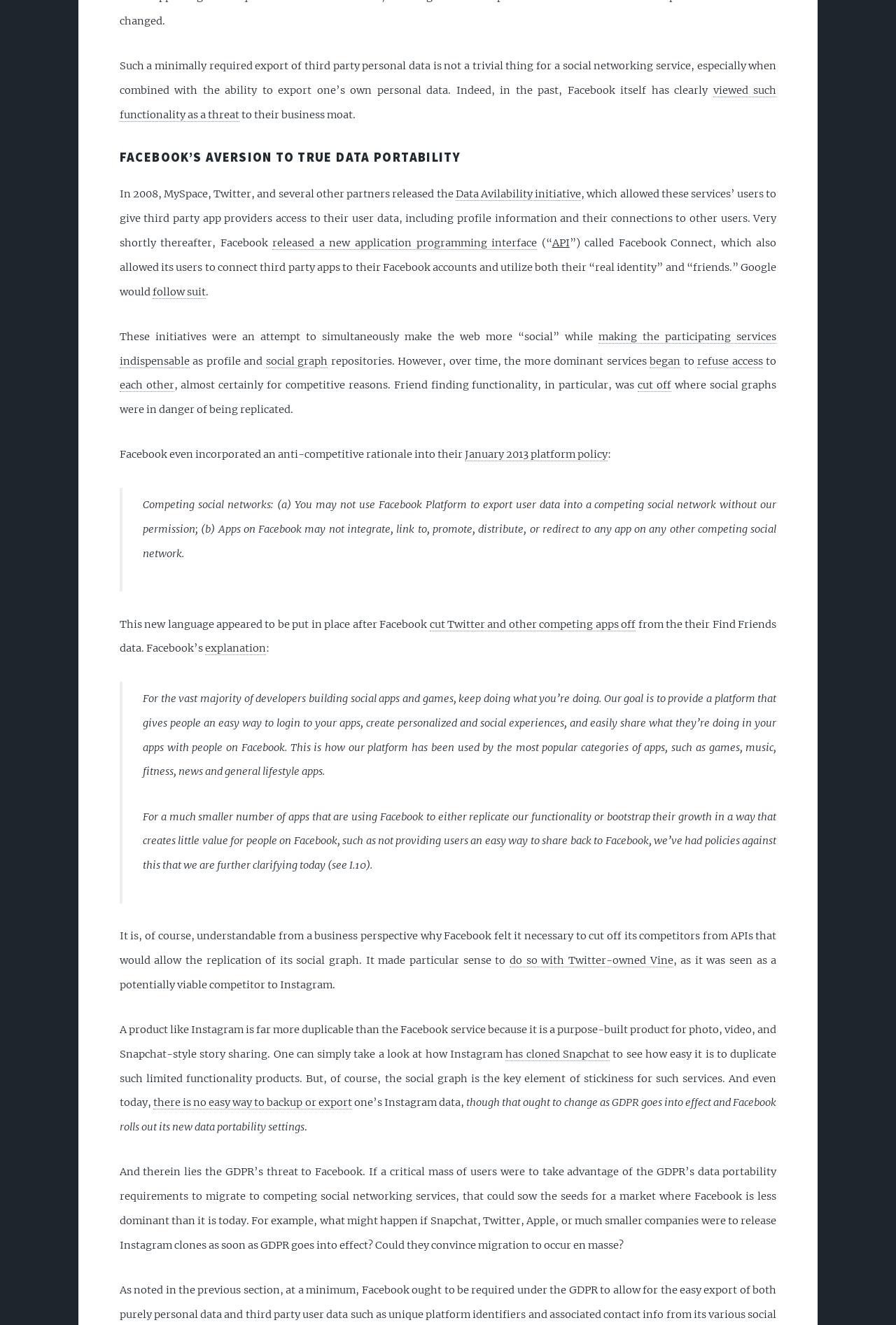Examine the image and give a thorough answer to the following question:
What is the purpose of Facebook Connect?

According to the webpage, Facebook Connect was released to allow its users to connect third party apps to their Facebook accounts and utilize both their 'real identity' and 'friends'.